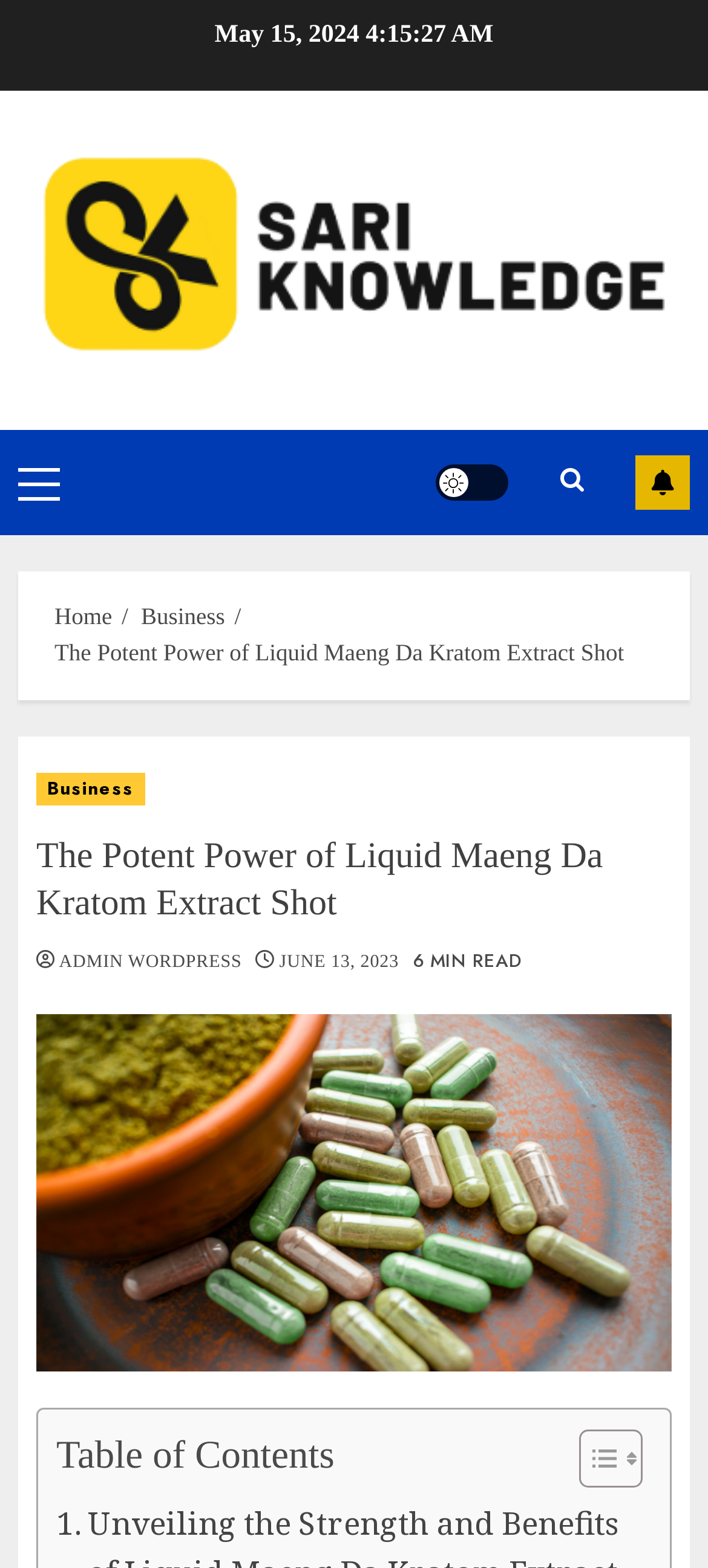Determine the bounding box coordinates of the element that should be clicked to execute the following command: "Go to the home page".

[0.077, 0.384, 0.158, 0.402]